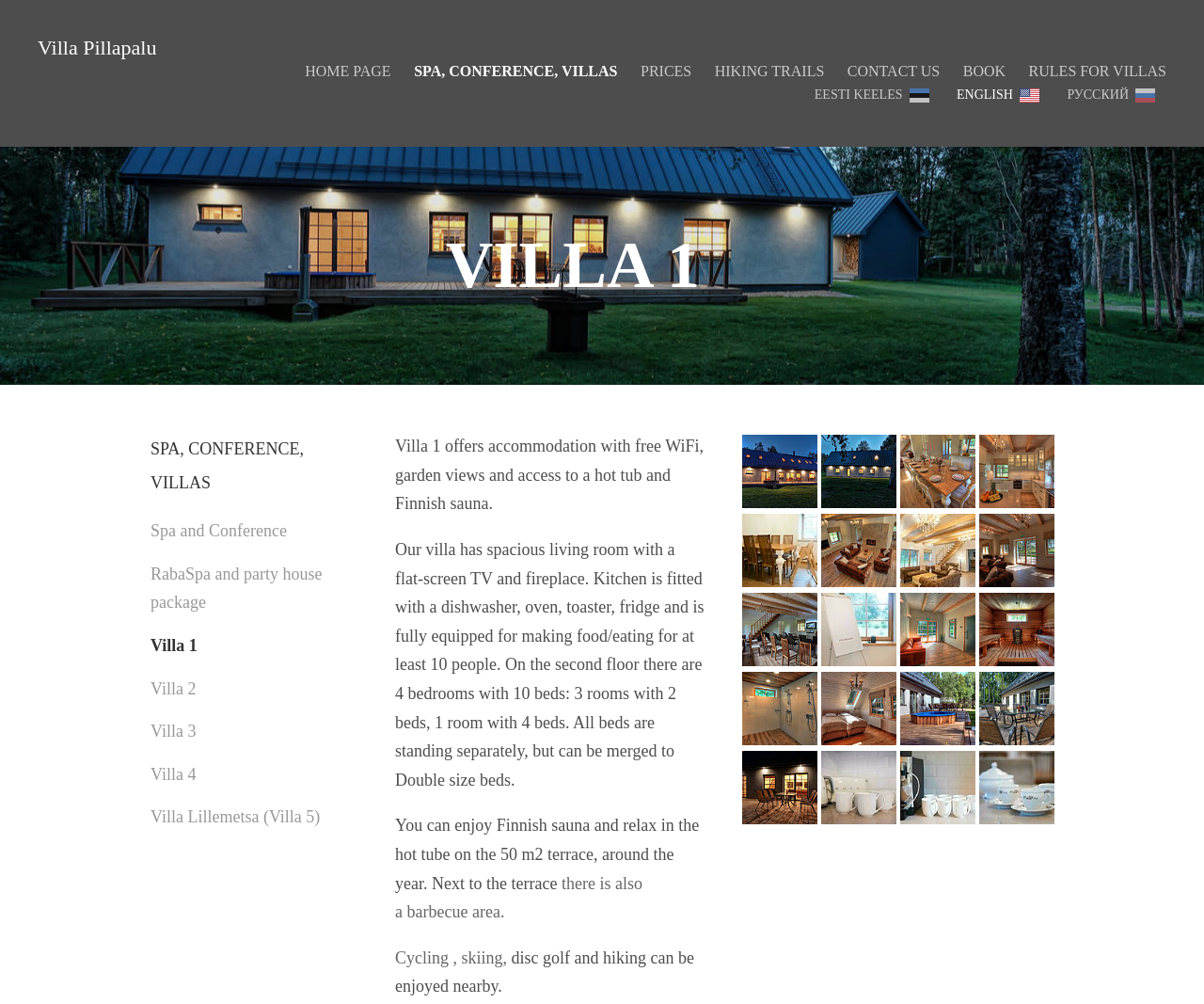Pinpoint the bounding box coordinates of the element to be clicked to execute the instruction: "Click on the 'HOME PAGE' link".

[0.253, 0.058, 0.325, 0.084]